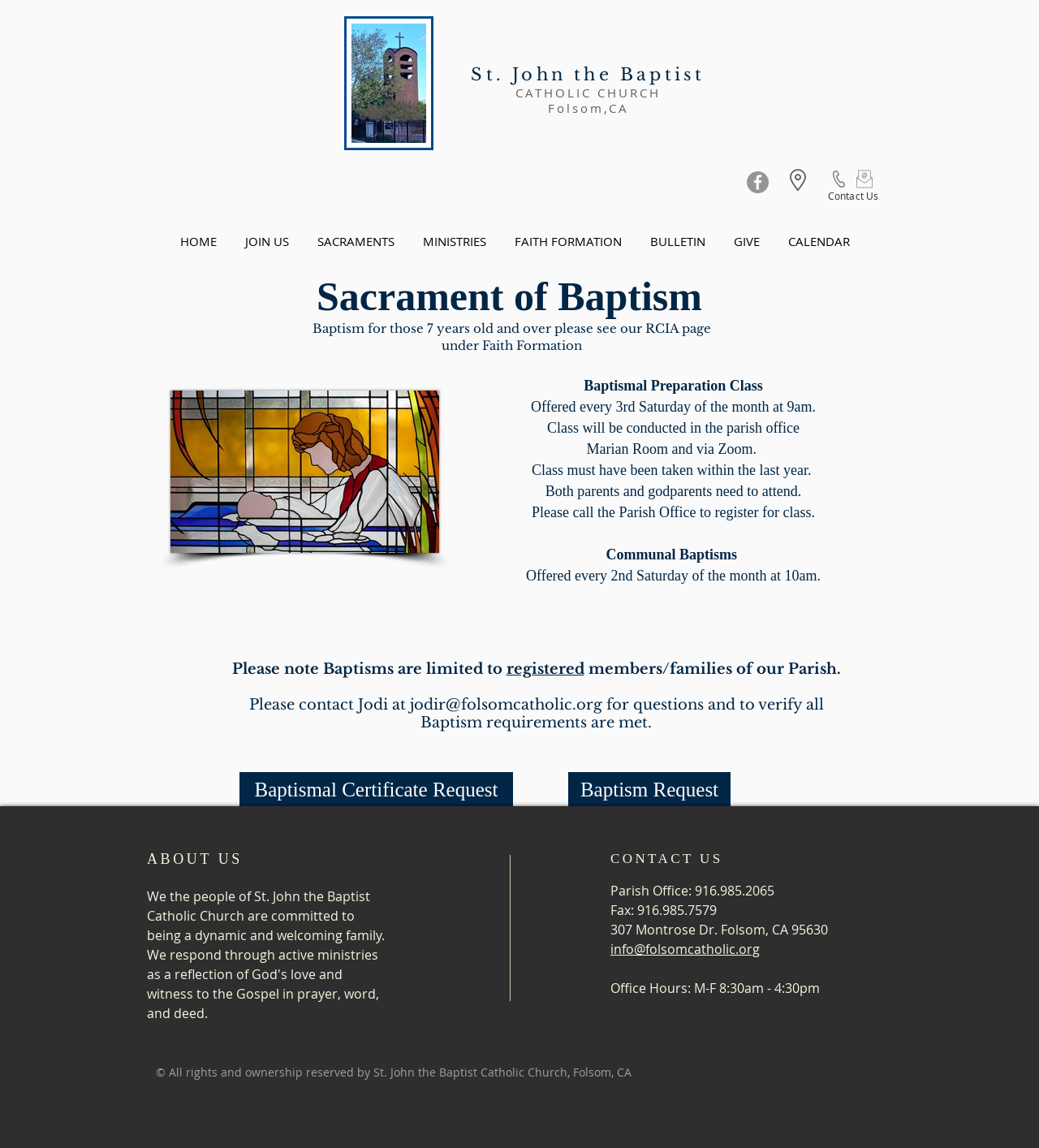Please identify the bounding box coordinates of the region to click in order to complete the given instruction: "Click the Contact Us link". The coordinates should be four float numbers between 0 and 1, i.e., [left, top, right, bottom].

[0.797, 0.165, 0.848, 0.177]